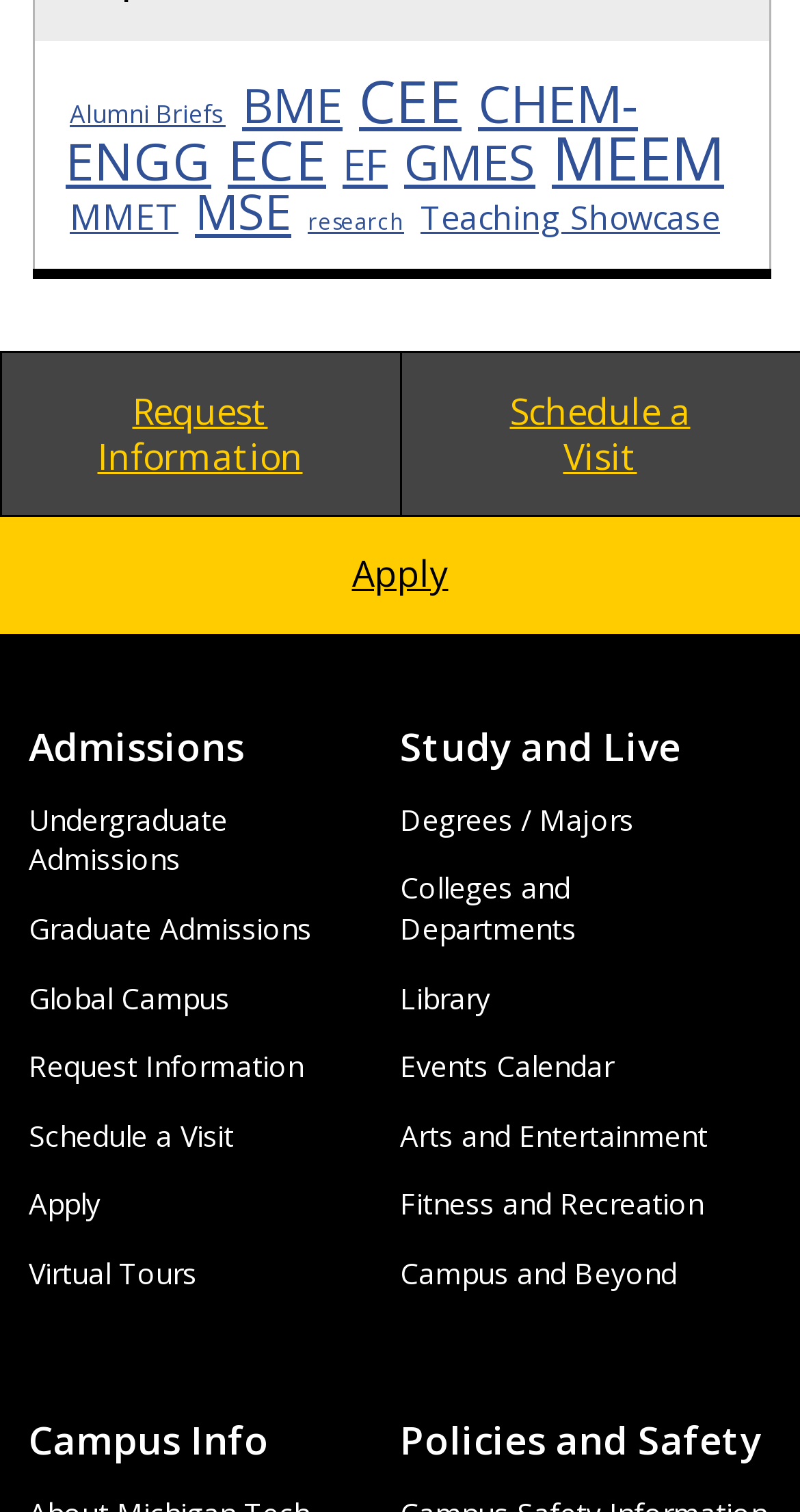Use the details in the image to answer the question thoroughly: 
What is the 'Global Campus' link related to?

The 'Global Campus' link is listed under the 'Graduate Admissions' section, suggesting that it is related to graduate programs or courses offered by the university's global campus.